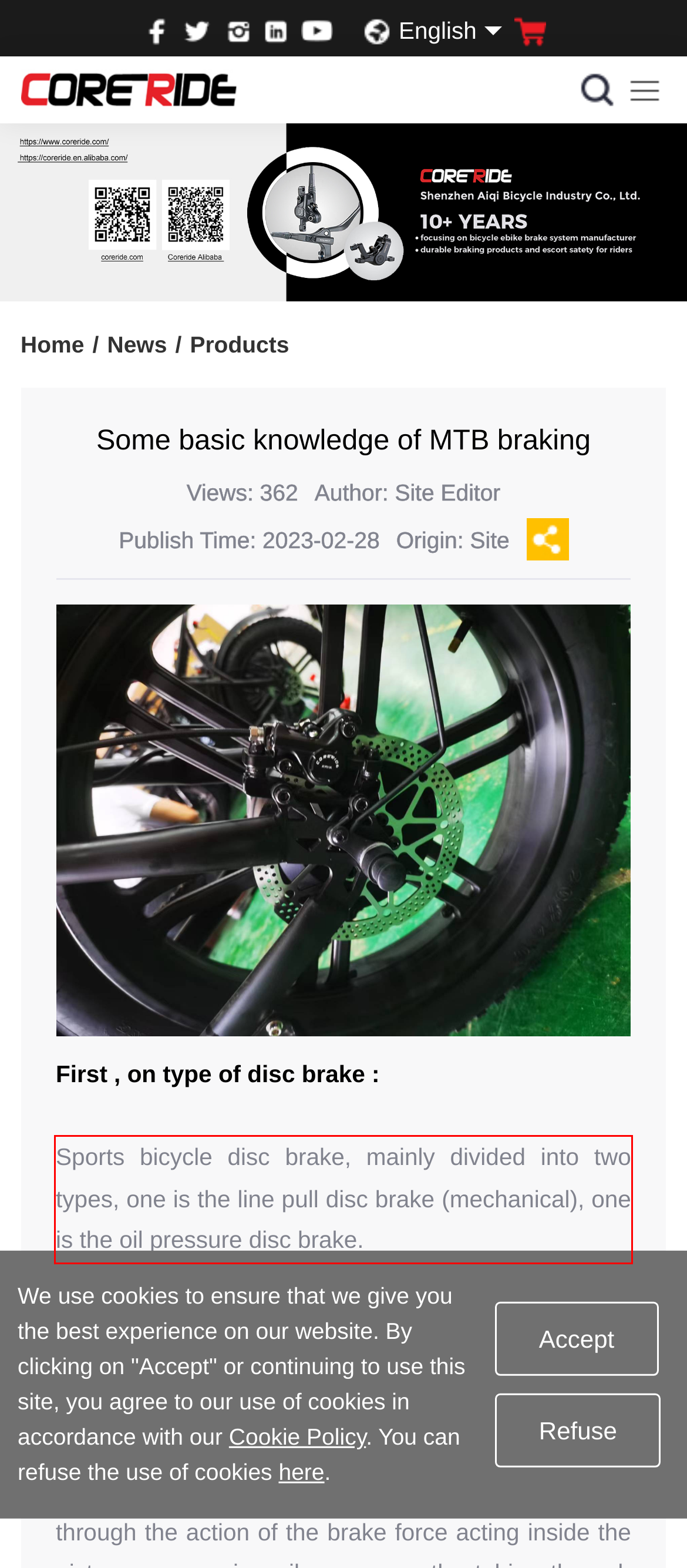View the screenshot of the webpage and identify the UI element surrounded by a red bounding box. Extract the text contained within this red bounding box.

Sports bicycle disc brake, mainly divided into two types, one is the line pull disc brake (mechanical), one is the oil pressure disc brake.